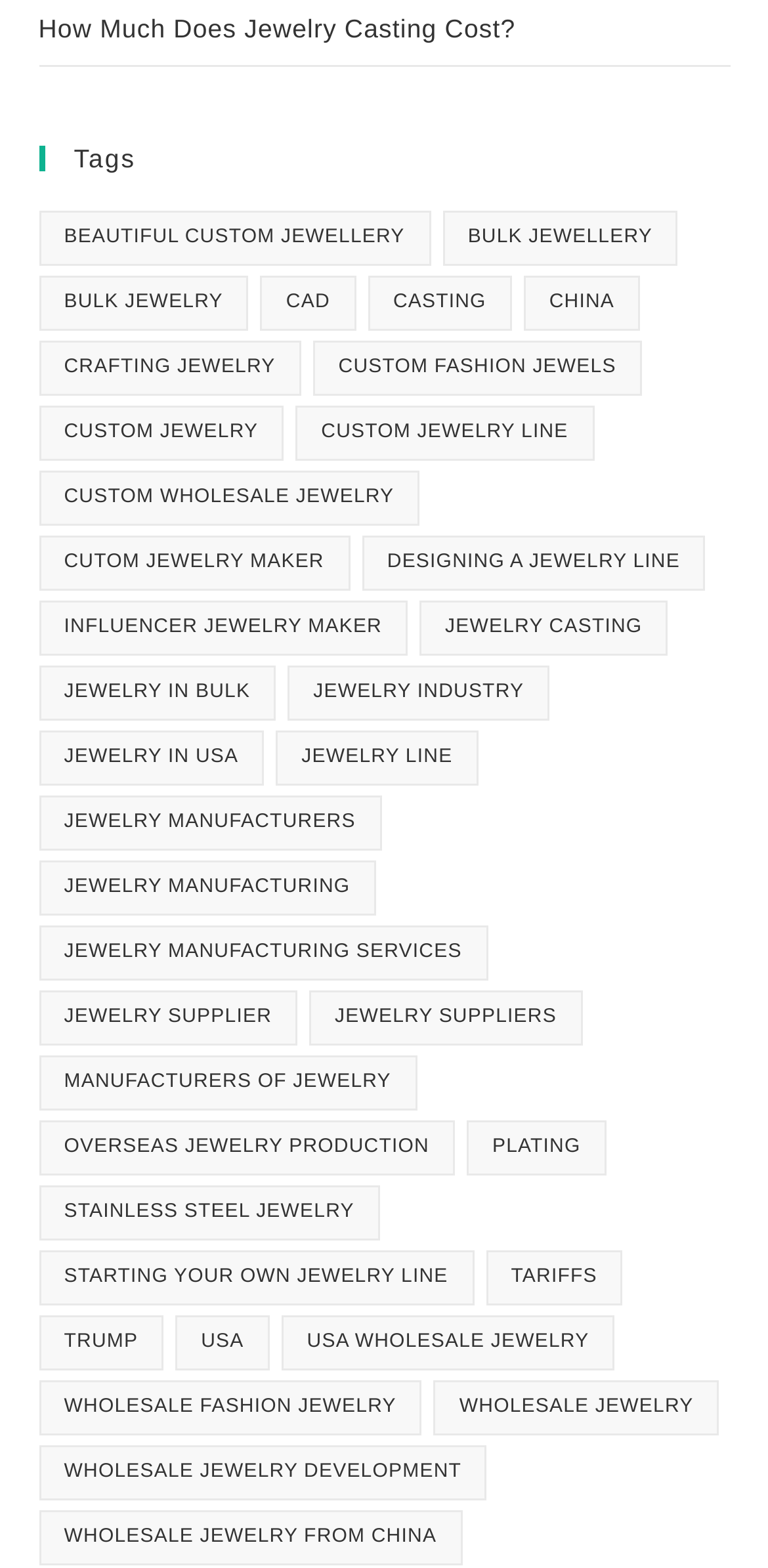What is the last link on the webpage? Based on the image, give a response in one word or a short phrase.

Wholesale Jewelry from China (3 items)